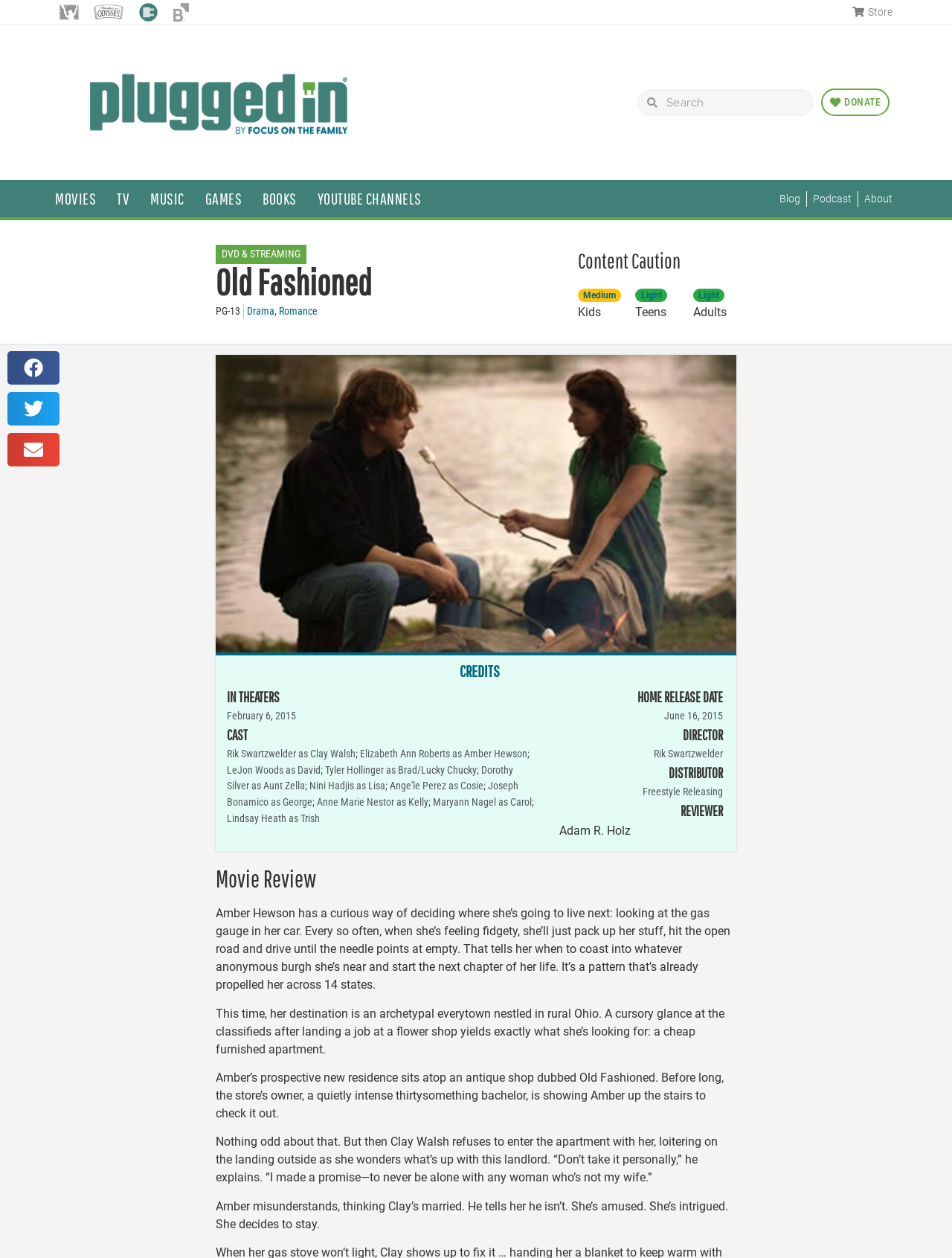What is the release date of the movie?
We need a detailed and exhaustive answer to the question. Please elaborate.

The release date of the movie can be found in the section 'IN THEATERS' which is located below the 'CREDITS' section, and the text is 'February 6, 2015'.